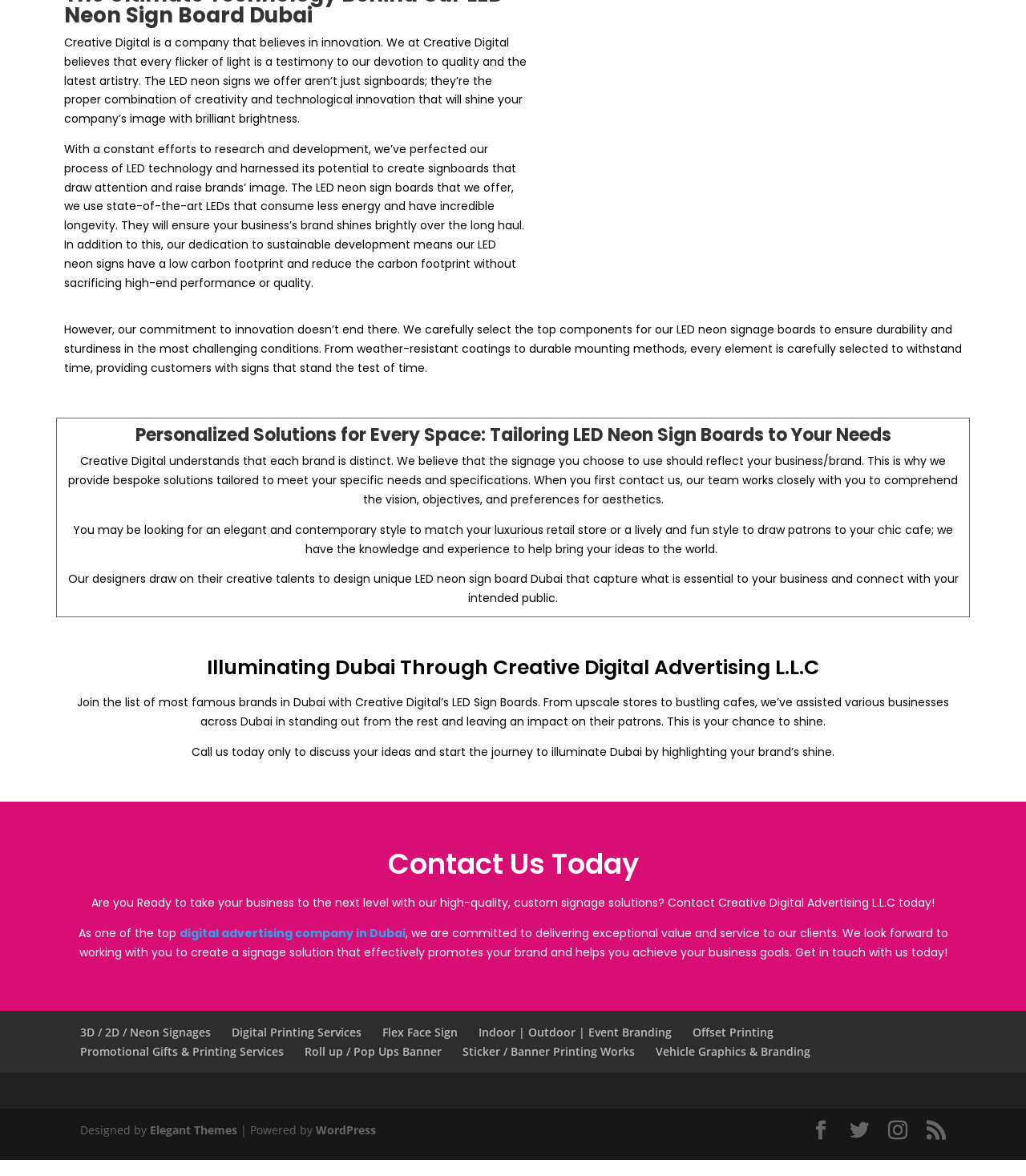What can businesses achieve with Creative Digital's signage solutions?
Kindly answer the question with as much detail as you can.

According to the webpage, Creative Digital has assisted various businesses across Dubai in standing out from the rest and leaving an impact on their patrons, which suggests that businesses can achieve a unique presence with their signage solutions.